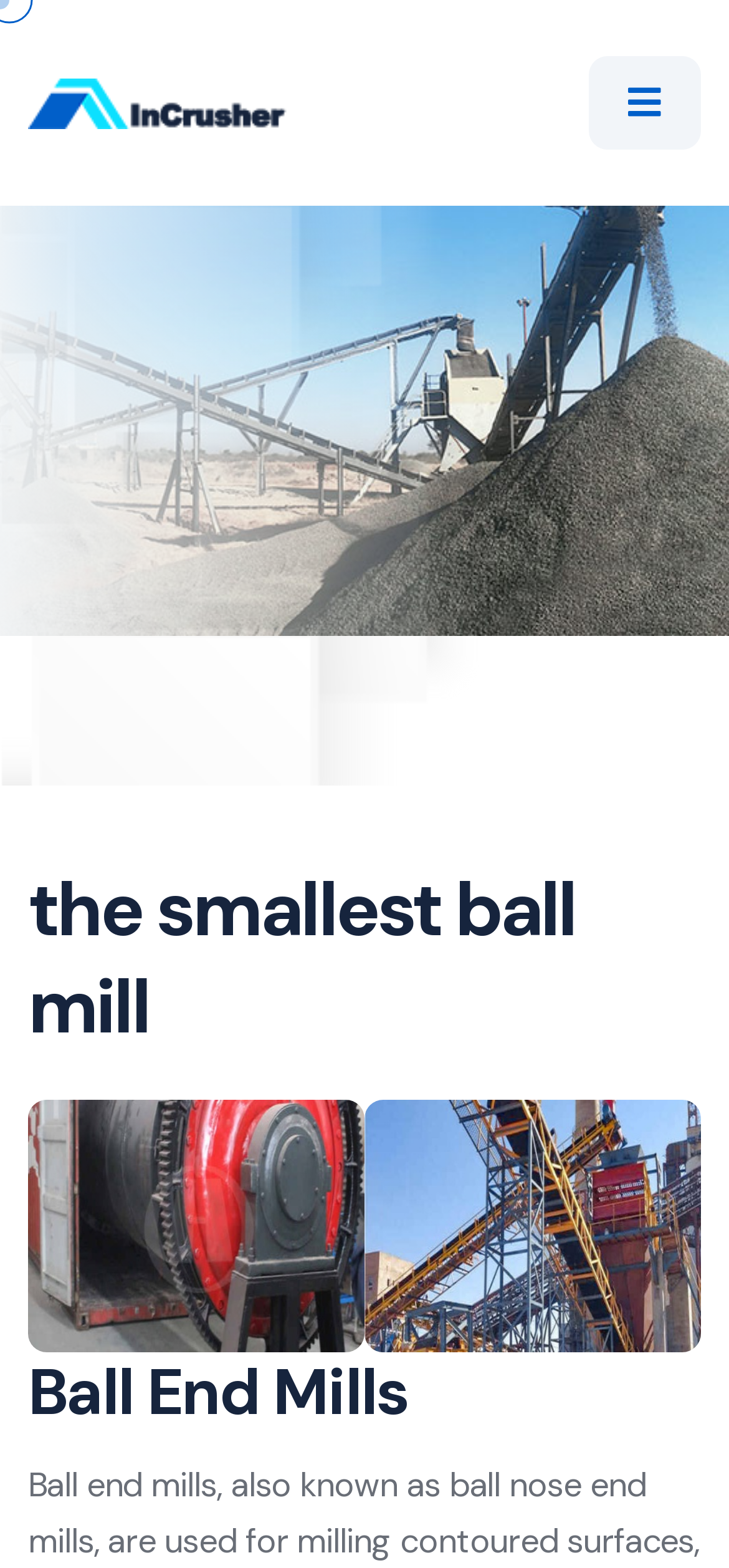What is the text of the first heading on this webpage?
Provide a concise answer using a single word or phrase based on the image.

the smallest ball mill